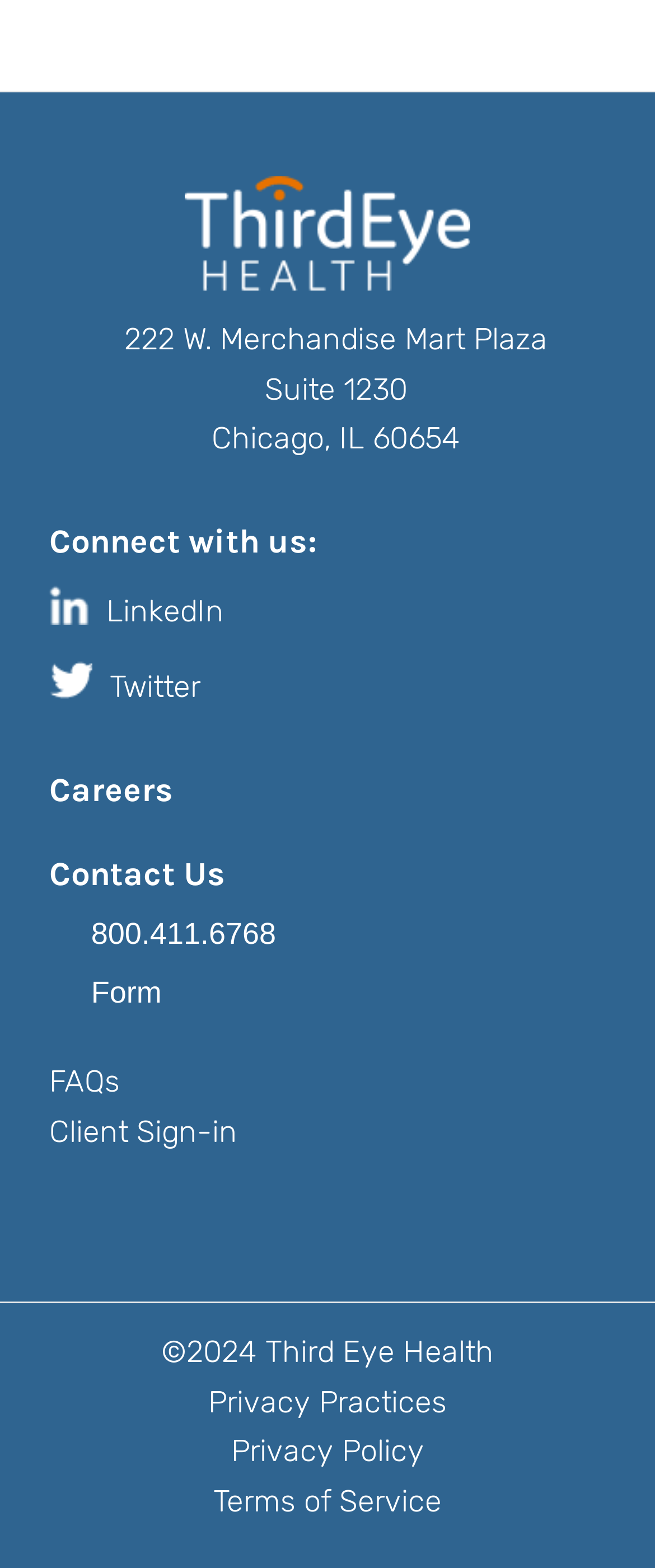Please determine the bounding box coordinates of the section I need to click to accomplish this instruction: "Contact Us through phone".

[0.139, 0.584, 0.421, 0.606]